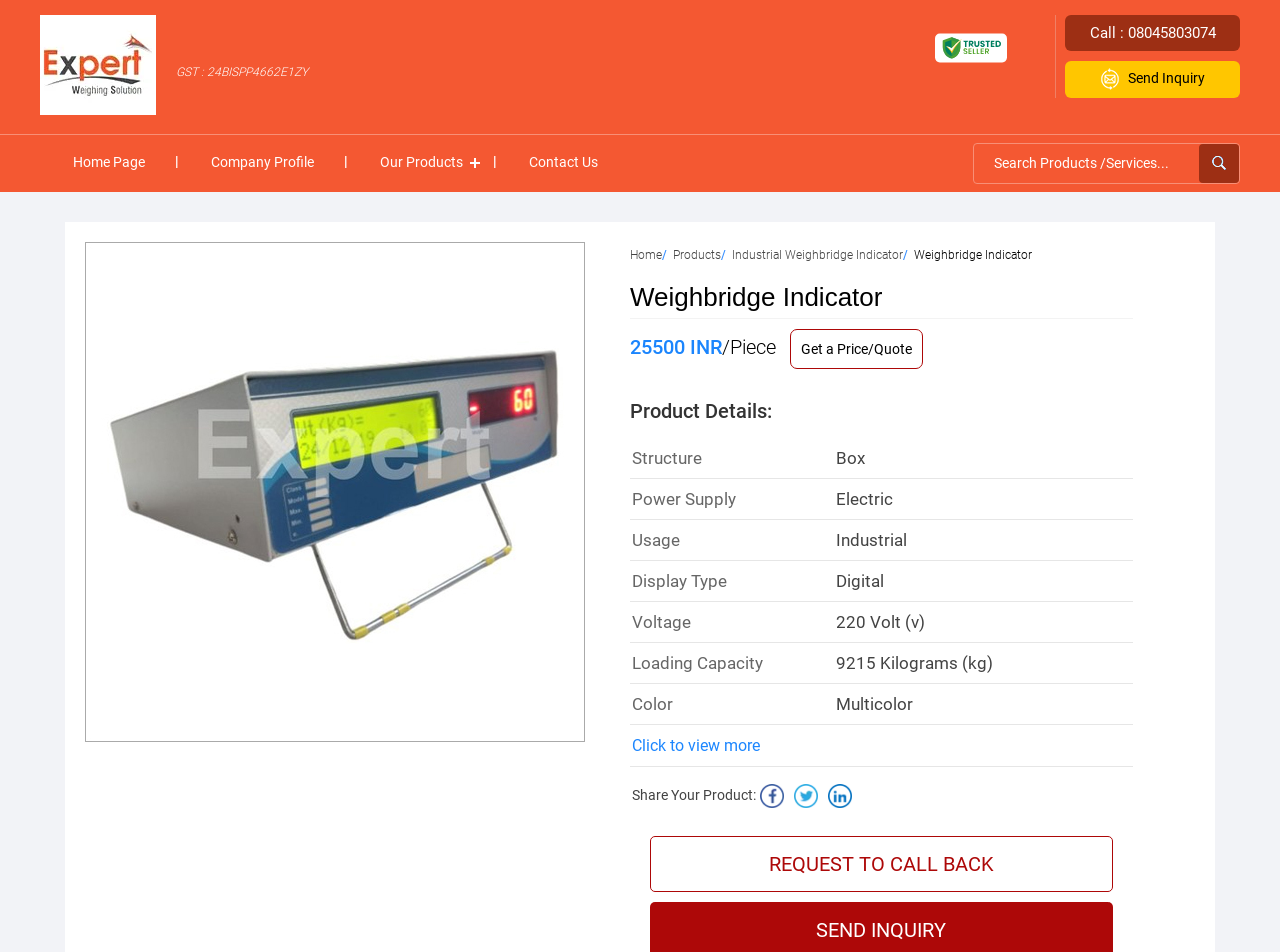Pinpoint the bounding box coordinates of the element to be clicked to execute the instruction: "Search for products or services".

[0.761, 0.151, 0.937, 0.191]